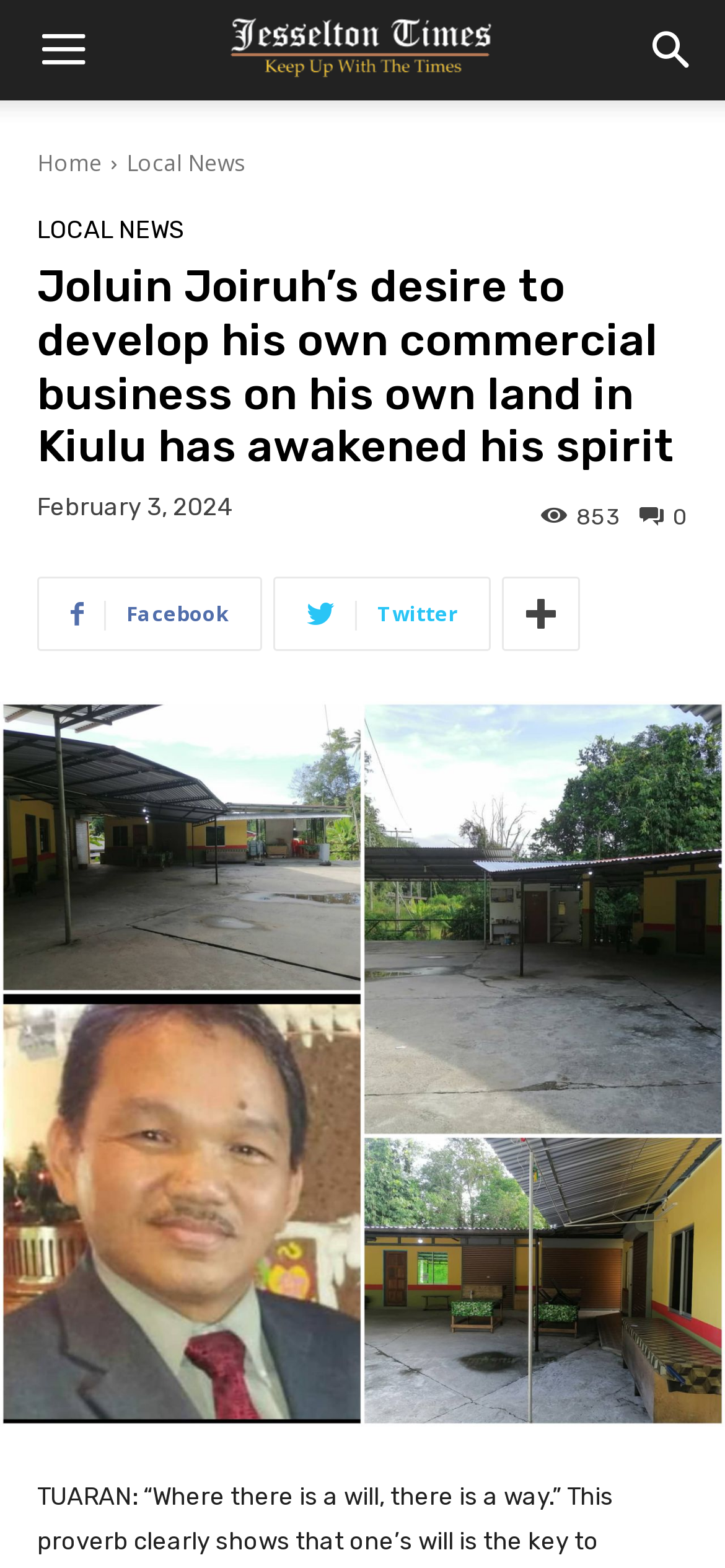Please find the bounding box coordinates of the section that needs to be clicked to achieve this instruction: "Share on Facebook".

[0.051, 0.368, 0.362, 0.416]